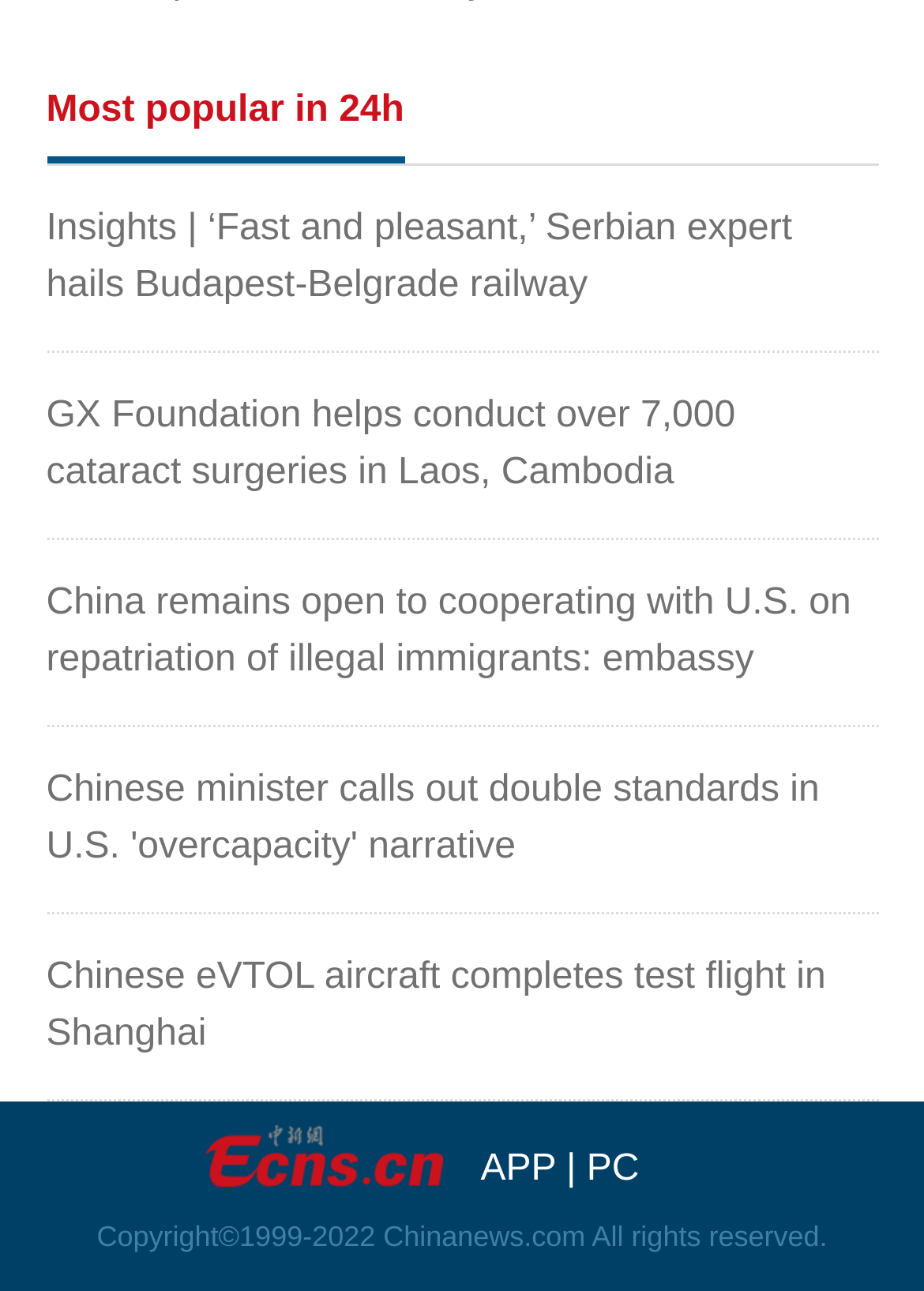Determine the bounding box coordinates of the element's region needed to click to follow the instruction: "View the image". Provide these coordinates as four float numbers between 0 and 1, formatted as [left, top, right, bottom].

[0.224, 0.872, 0.48, 0.92]